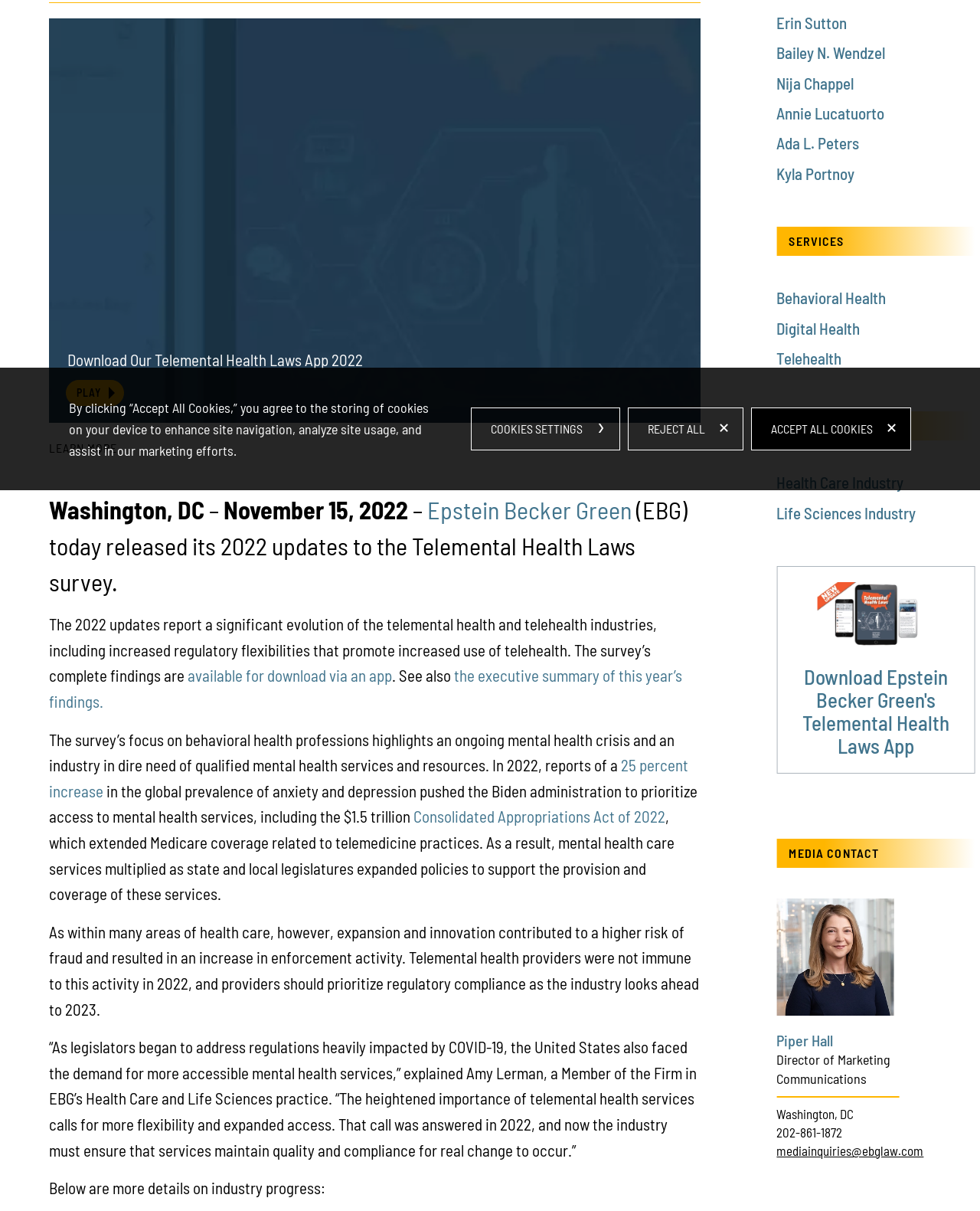Identify the bounding box for the UI element that is described as follows: "Consolidated Appropriations Act of 2022".

[0.422, 0.741, 0.679, 0.757]